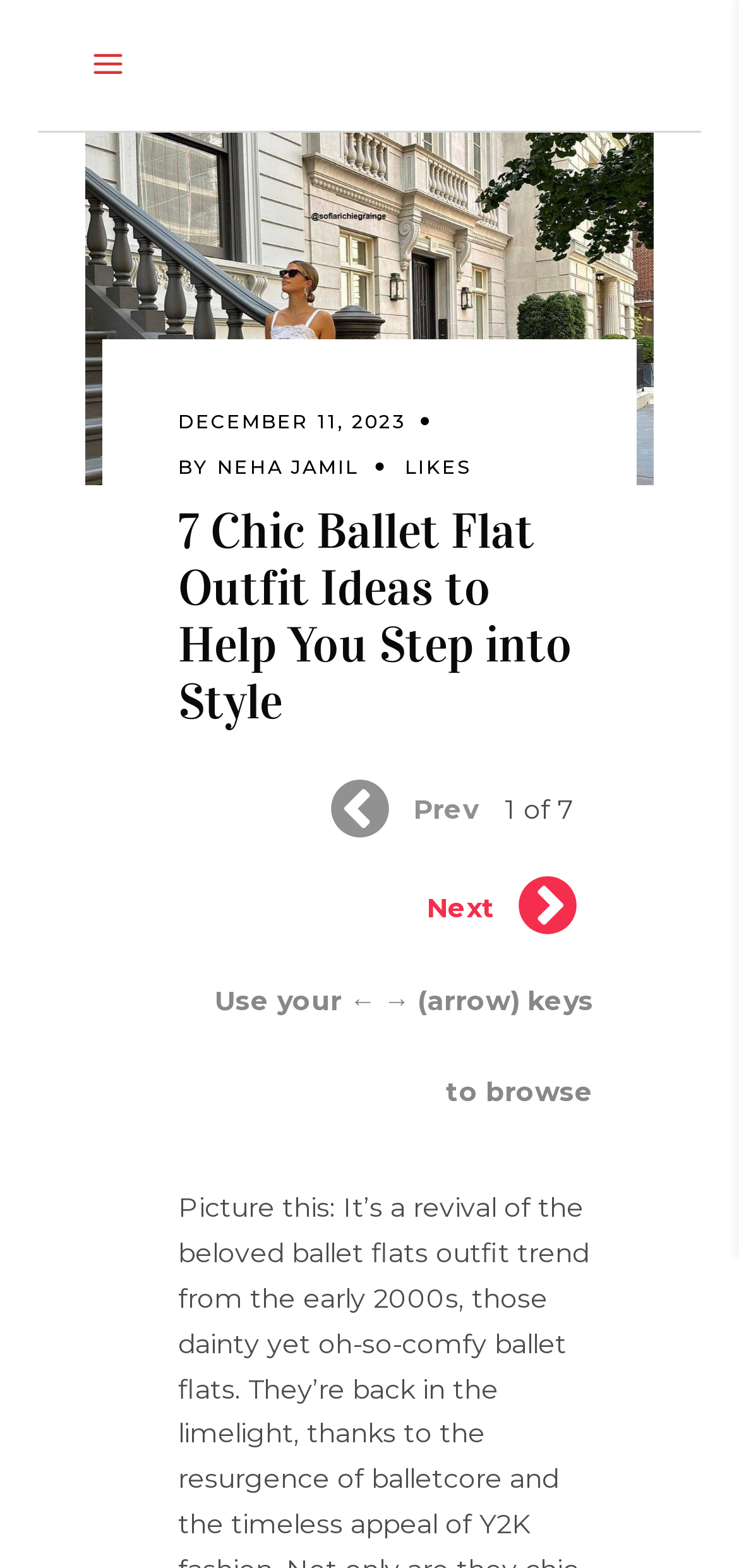Reply to the question with a single word or phrase:
What is the position of the 'Prev' button?

left